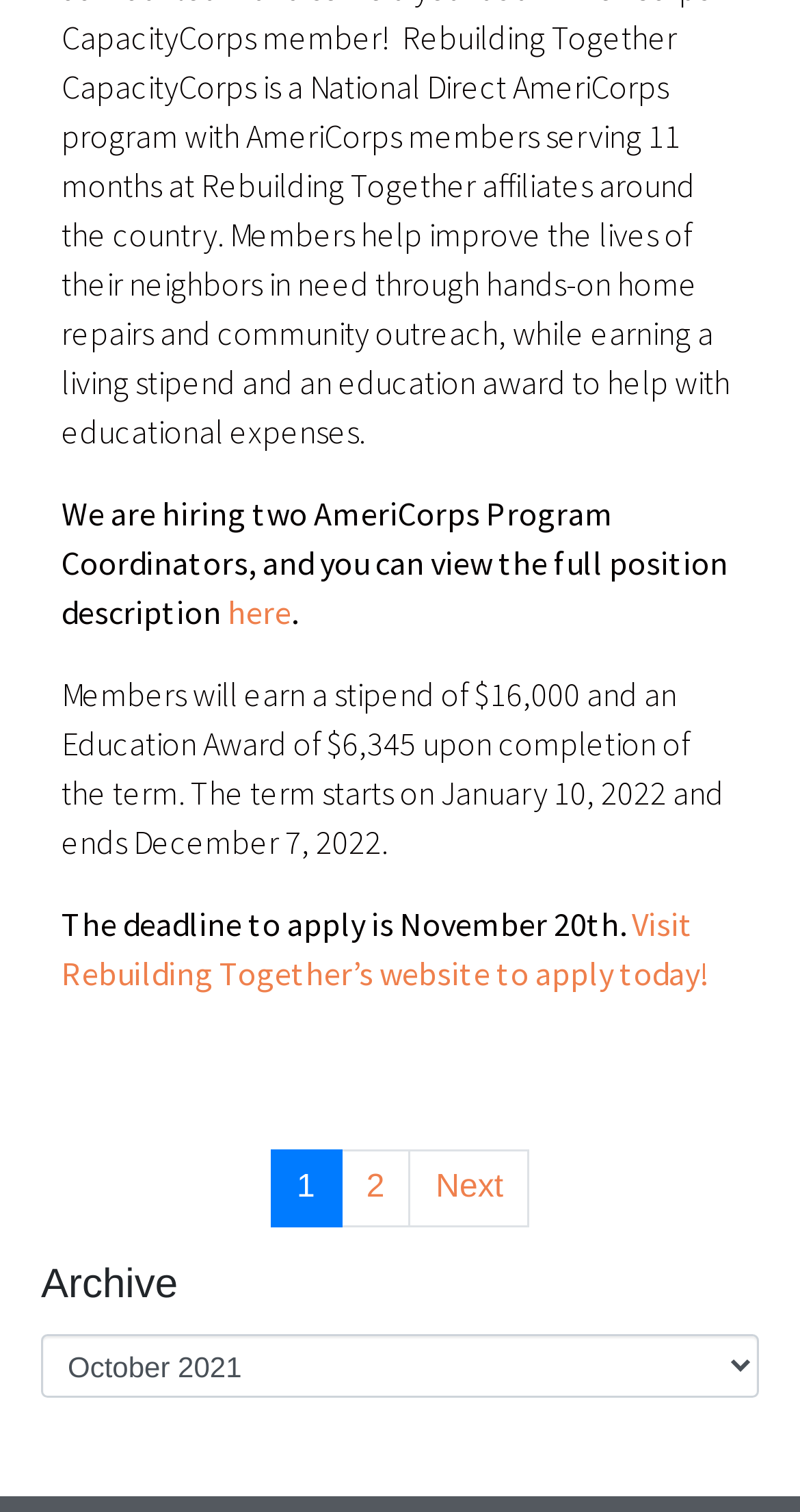Please give a concise answer to this question using a single word or phrase: 
What is the Education Award for AmeriCorps Program Coordinators?

$6,345